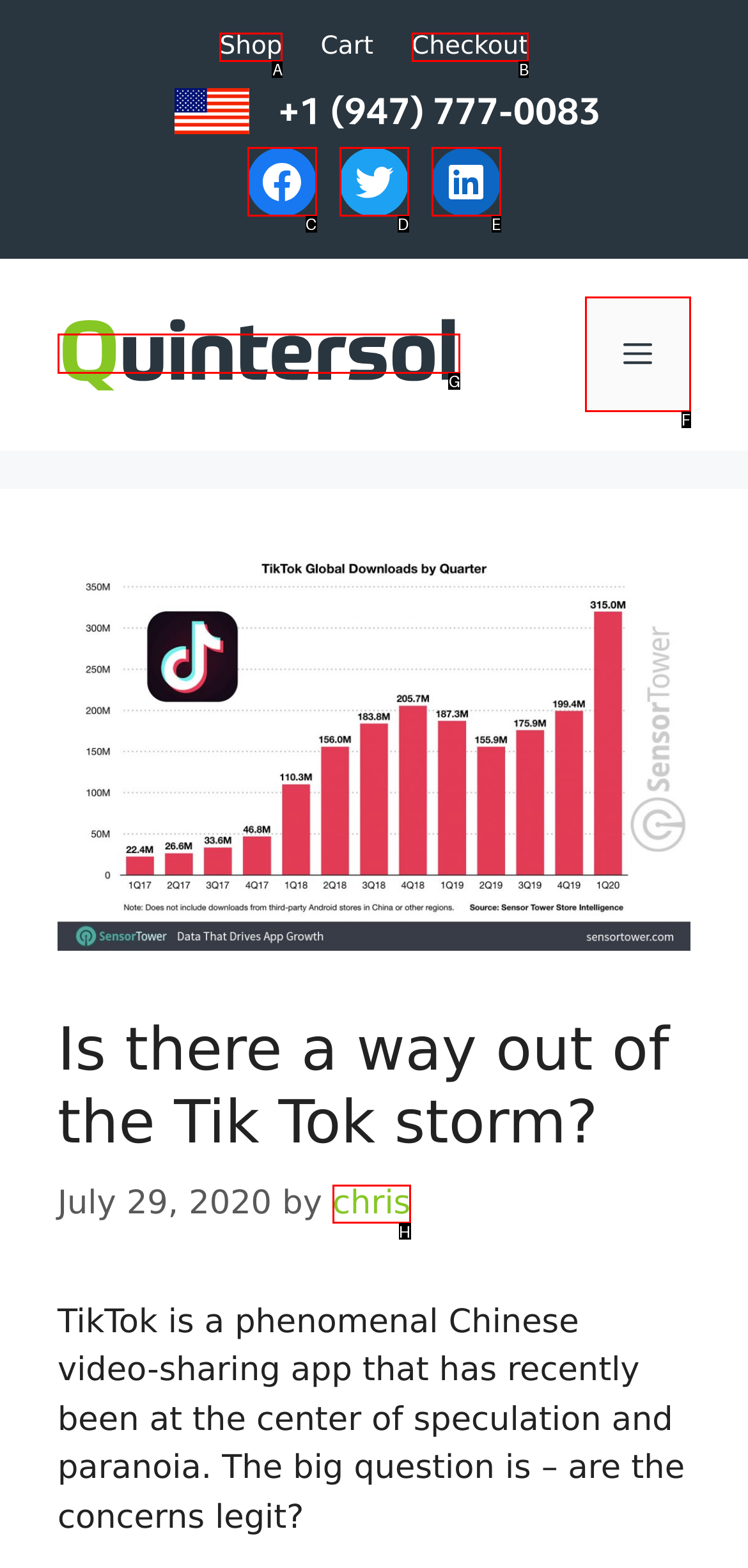Identify the letter of the UI element needed to carry out the task: Visit the Quintersol website
Reply with the letter of the chosen option.

G